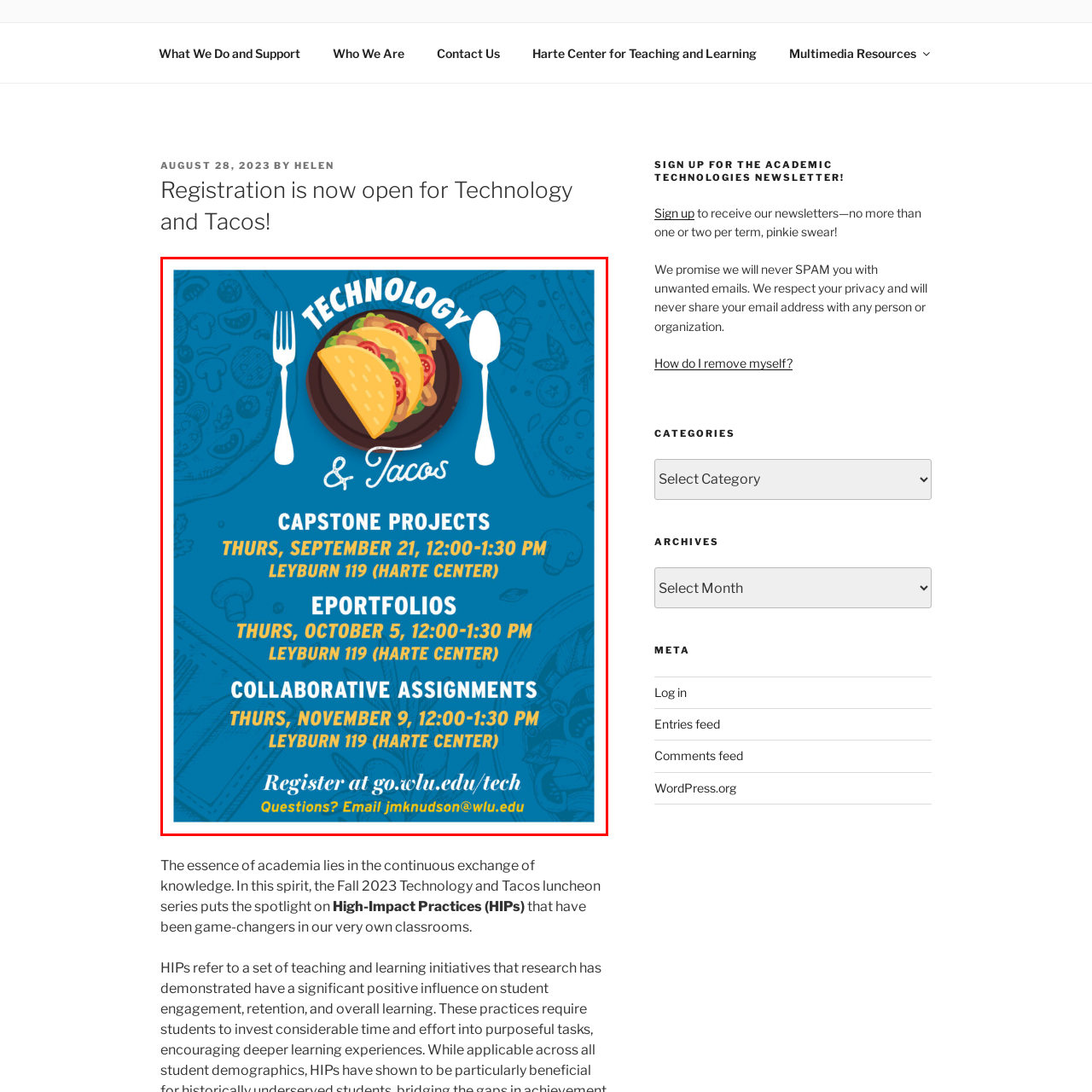How many sessions are scheduled?
Observe the image within the red bounding box and respond to the question with a detailed answer, relying on the image for information.

There are three specific sessions scheduled, namely 'Capstone Projects', 'Eportfolios', and 'Collaborative Assignments', as mentioned in the caption.